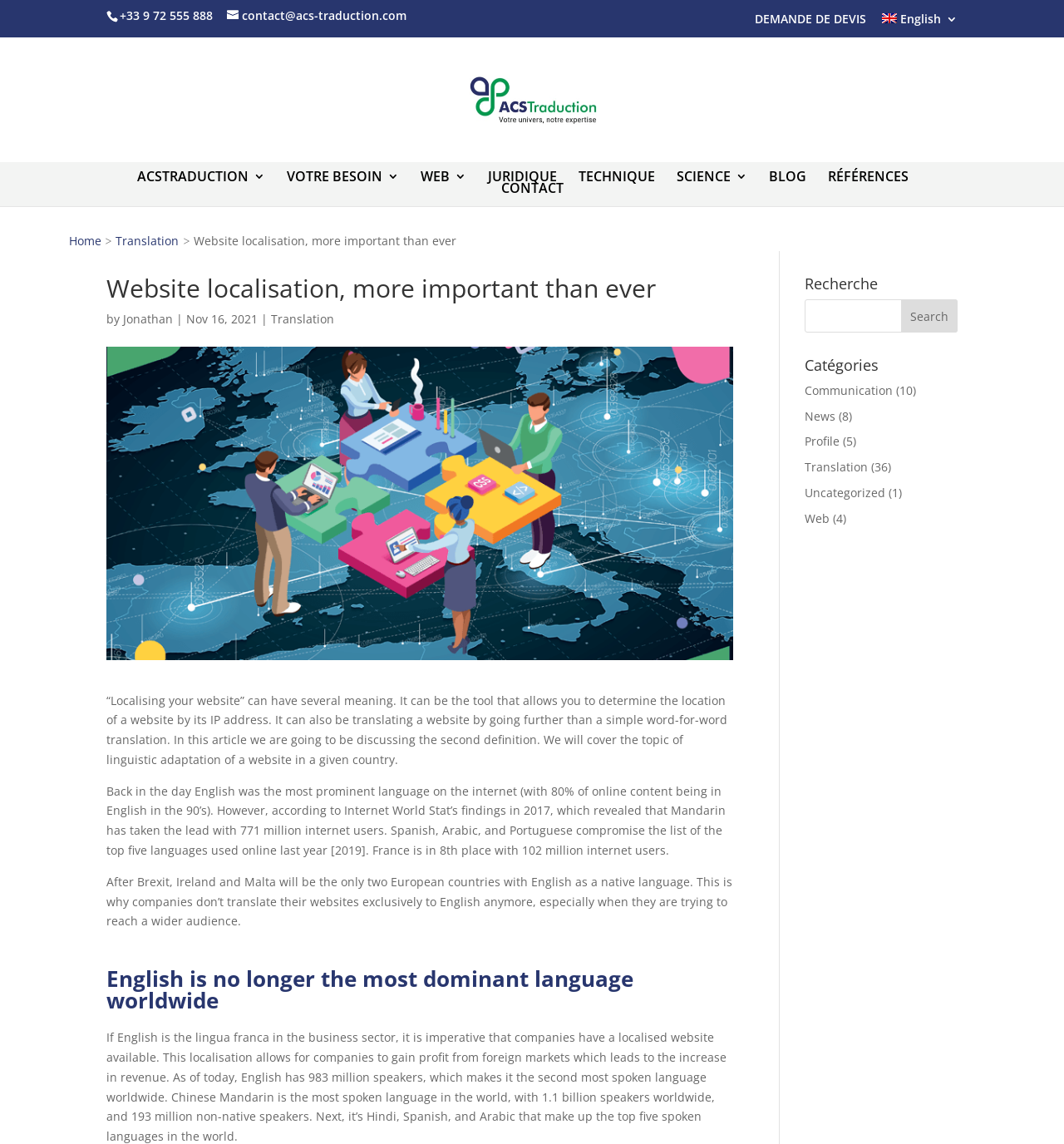Show the bounding box coordinates for the HTML element described as: "Votre besoin".

[0.27, 0.149, 0.375, 0.159]